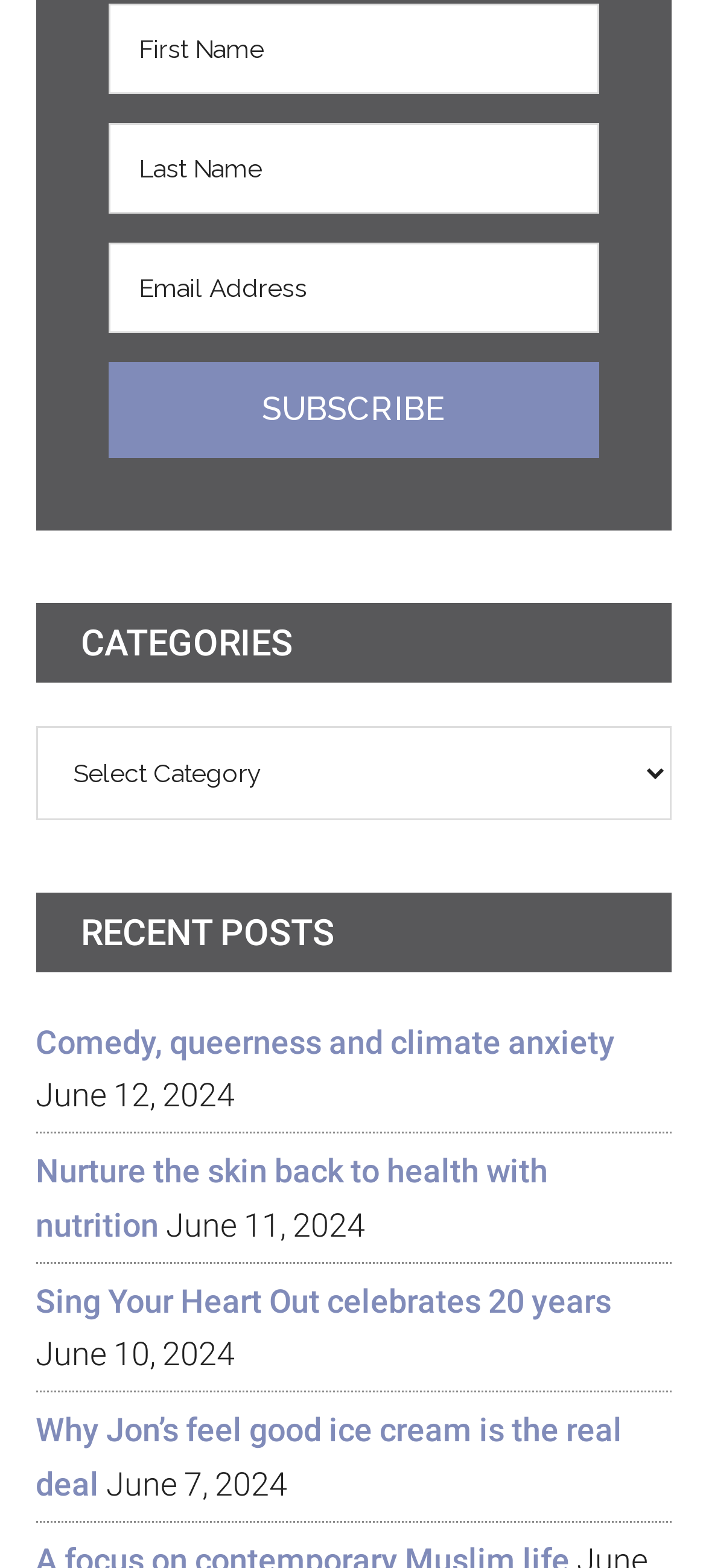Locate the bounding box coordinates of the segment that needs to be clicked to meet this instruction: "Subscribe to the newsletter".

[0.153, 0.231, 0.847, 0.292]